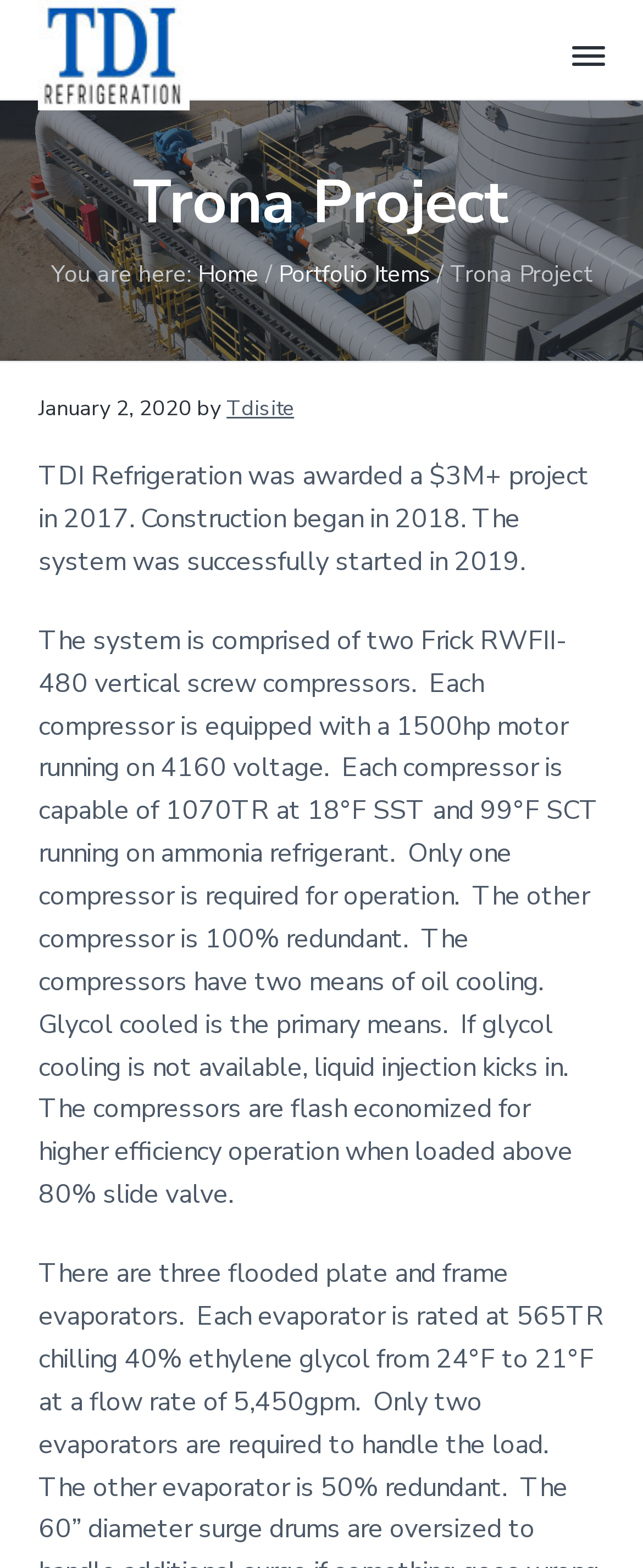What is the primary means of oil cooling for the compressors?
Based on the image, answer the question with as much detail as possible.

I found the answer by reading the text that describes the system, which mentions that the compressors have two means of oil cooling, and glycol cooled is the primary means.